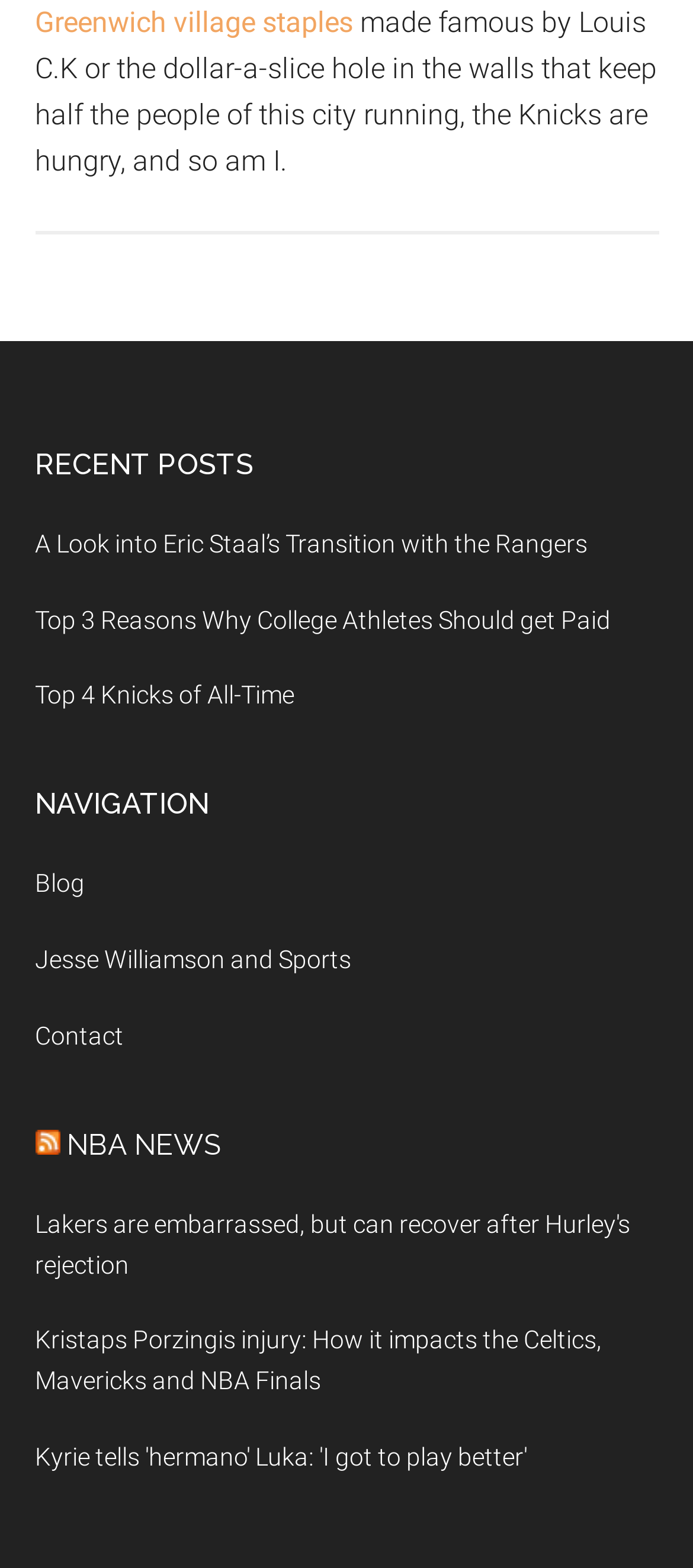Please predict the bounding box coordinates of the element's region where a click is necessary to complete the following instruction: "Subscribe to RSS NBA NEWS". The coordinates should be represented by four float numbers between 0 and 1, i.e., [left, top, right, bottom].

[0.05, 0.719, 0.086, 0.741]